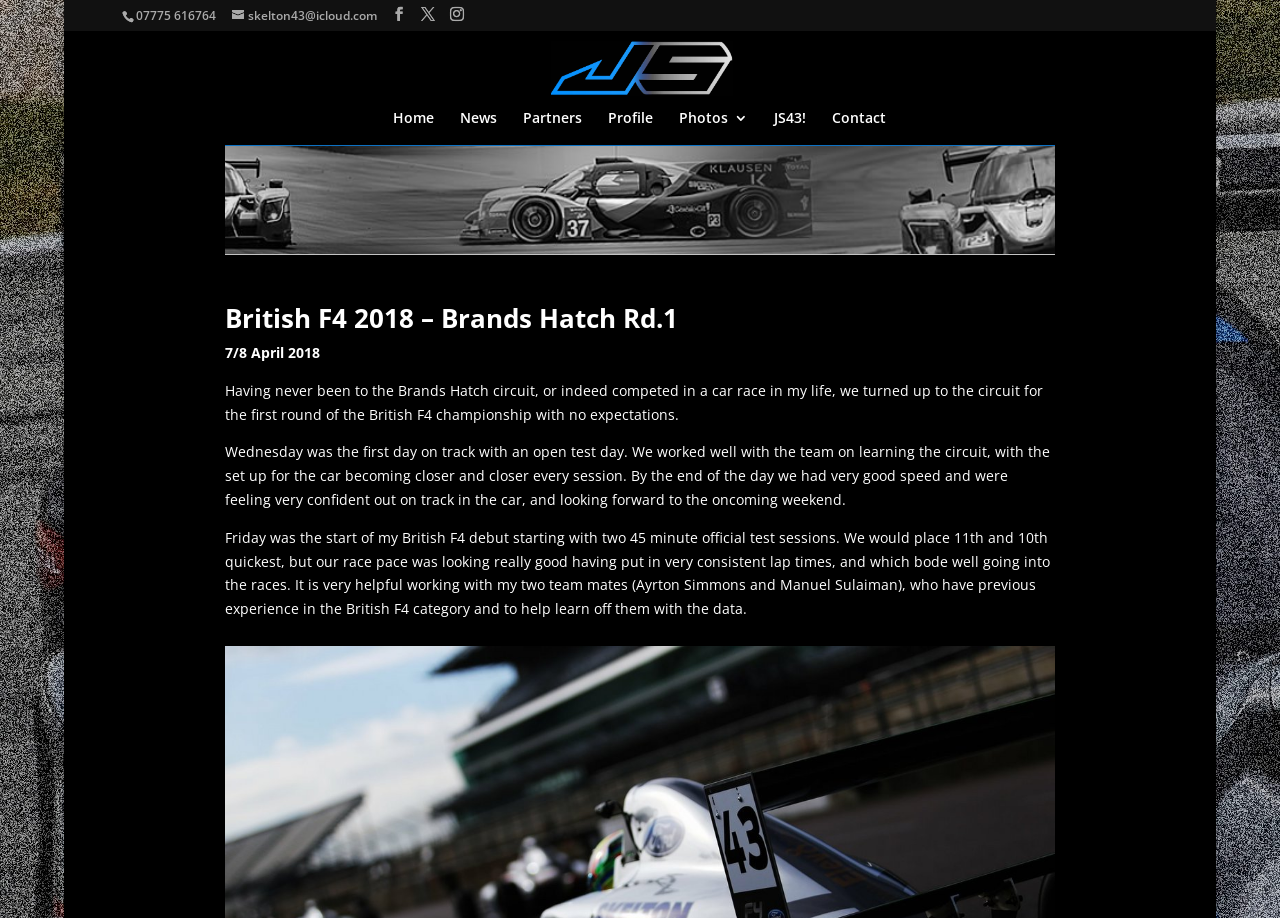Find the bounding box coordinates for the HTML element described as: "07775 616764". The coordinates should consist of four float values between 0 and 1, i.e., [left, top, right, bottom].

[0.106, 0.008, 0.168, 0.026]